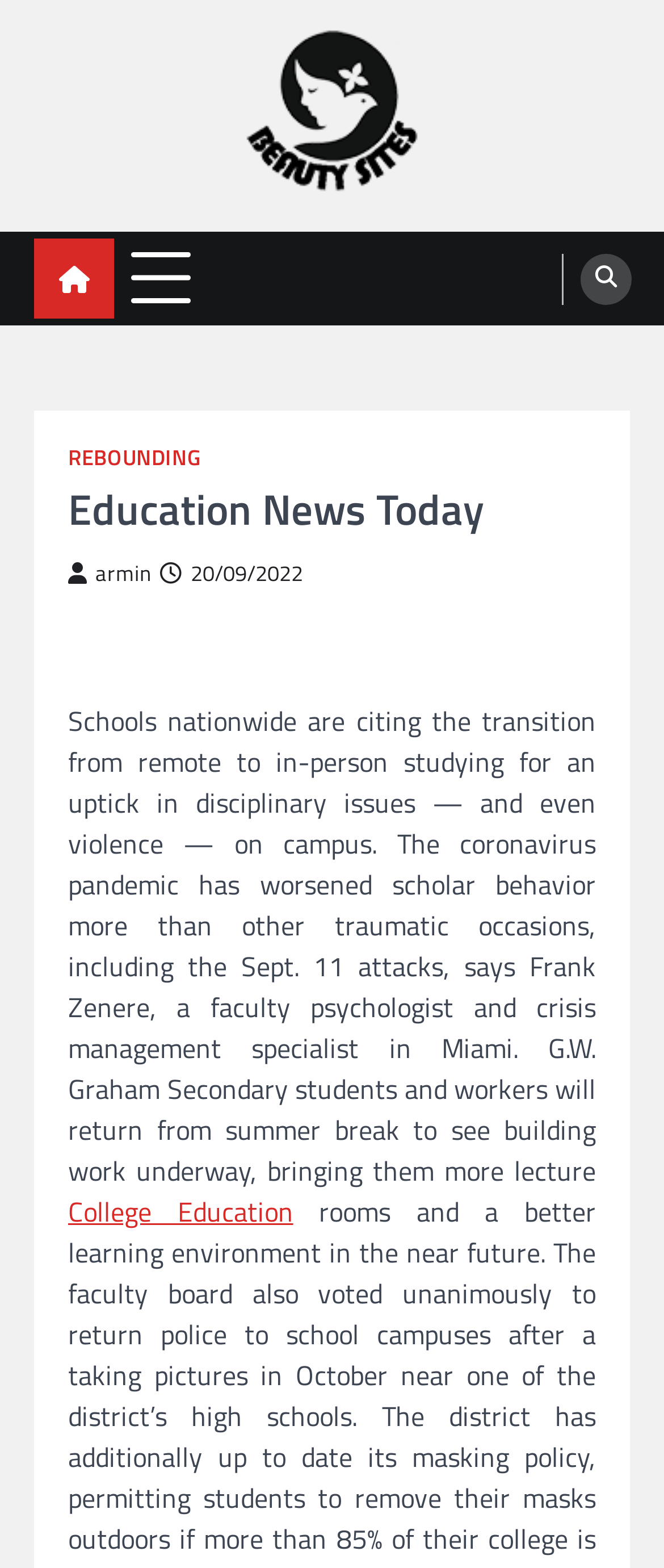Can you extract the headline from the webpage for me?

Education News Today